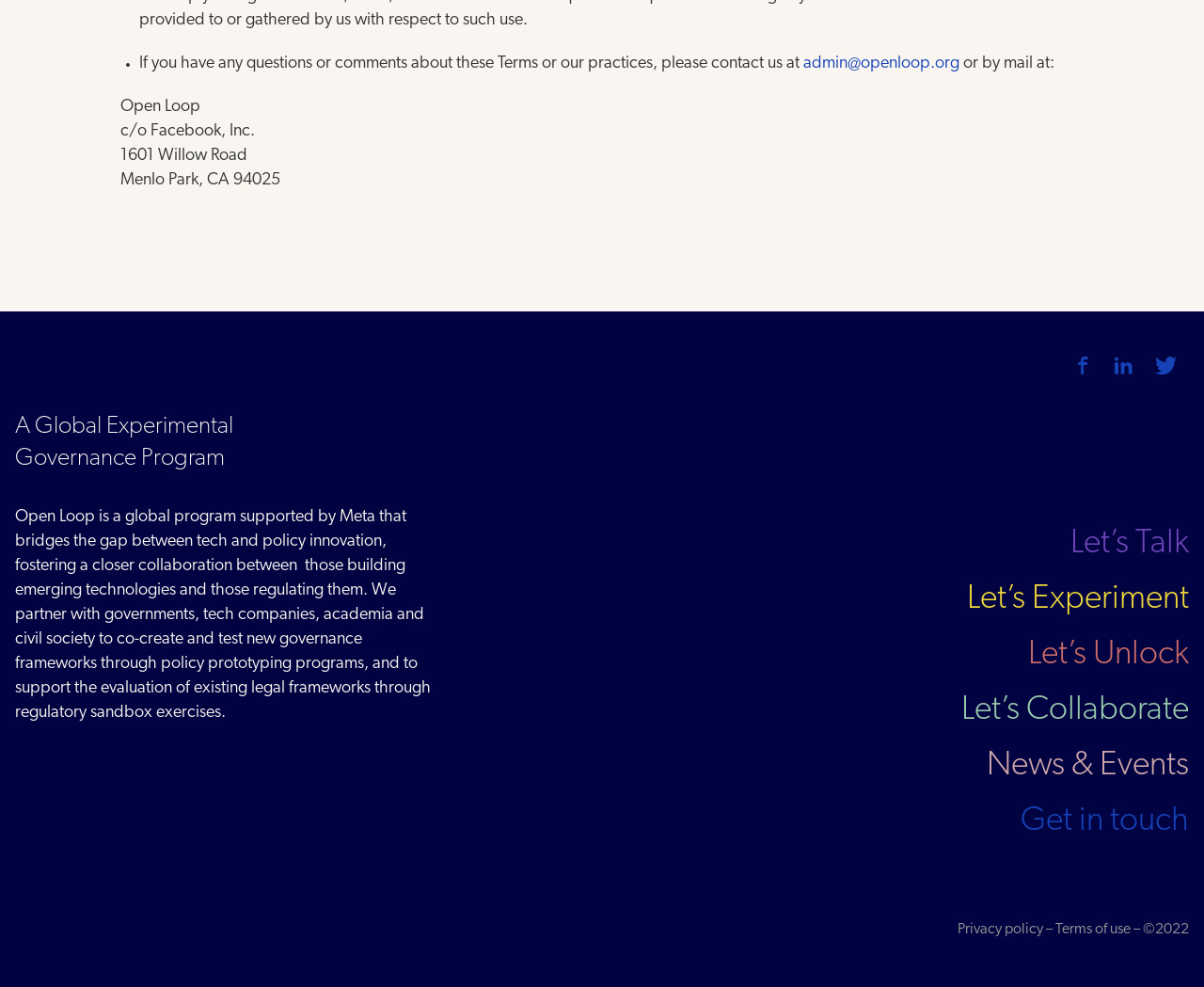What is the email address to contact for questions or comments?
Please provide a full and detailed response to the question.

The email address can be found in the text 'If you have any questions or comments about these Terms or our practices, please contact us at admin@openloop.org' which is located in the middle of the webpage.